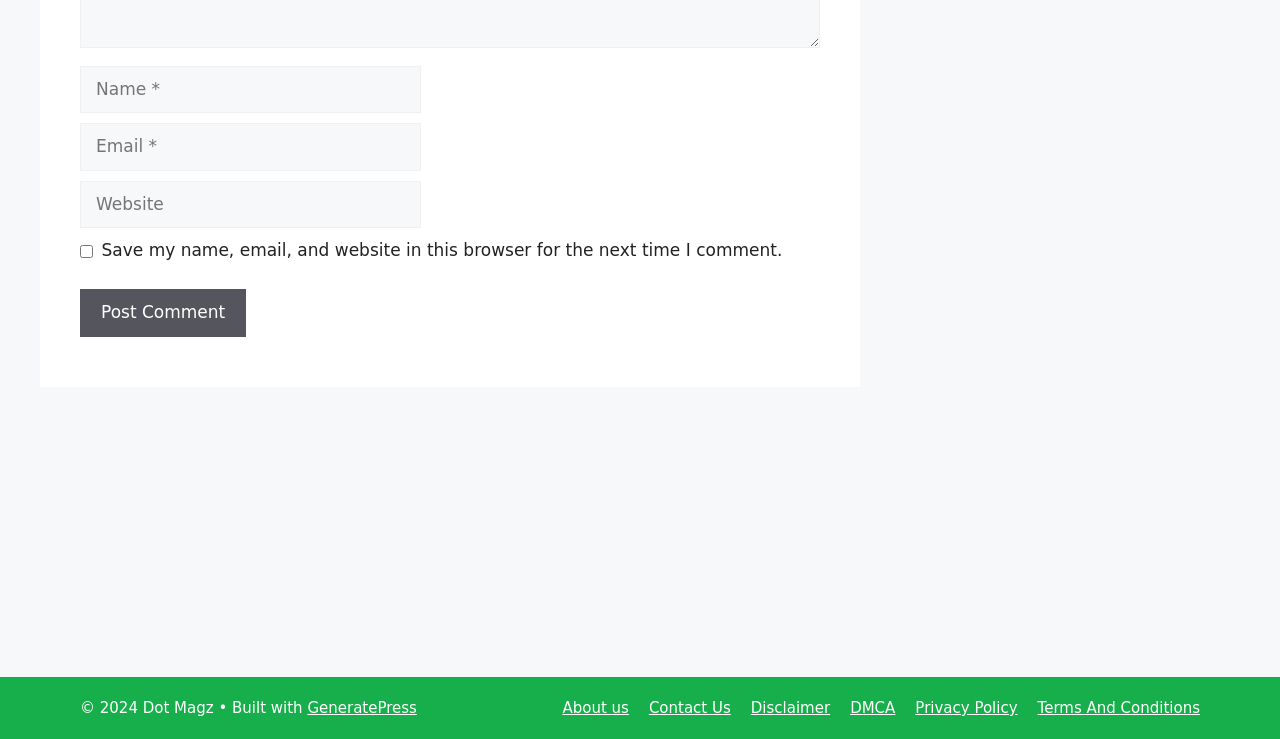Please identify the bounding box coordinates of the area that needs to be clicked to follow this instruction: "Post a comment".

[0.062, 0.392, 0.192, 0.456]